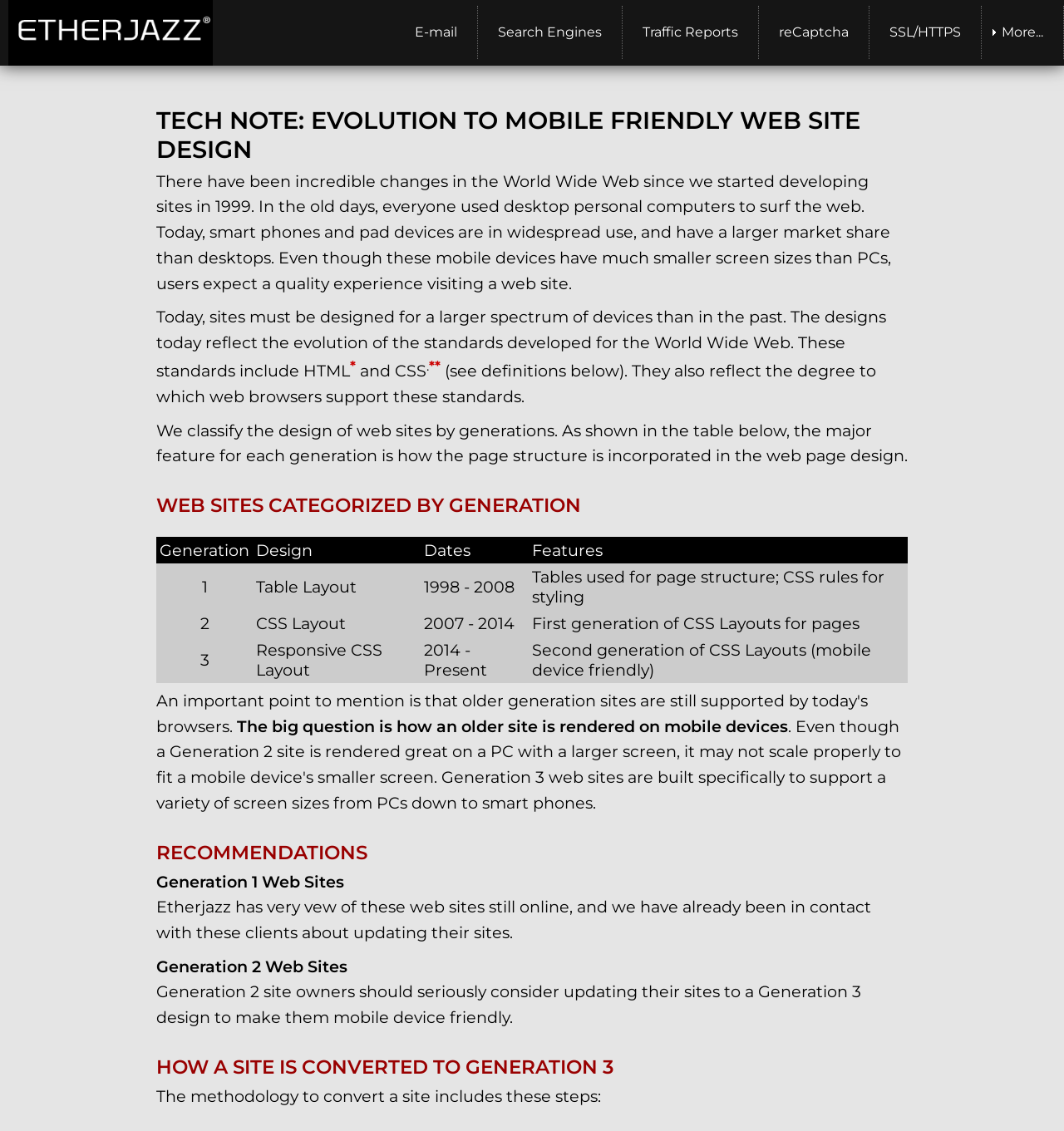How many generations of web site design are mentioned?
Please give a detailed and elaborate answer to the question.

The webpage categorizes web sites into generations, and there are three generations mentioned: Generation 1, Generation 2, and Generation 3, which are described in the table with their respective design features and dates.